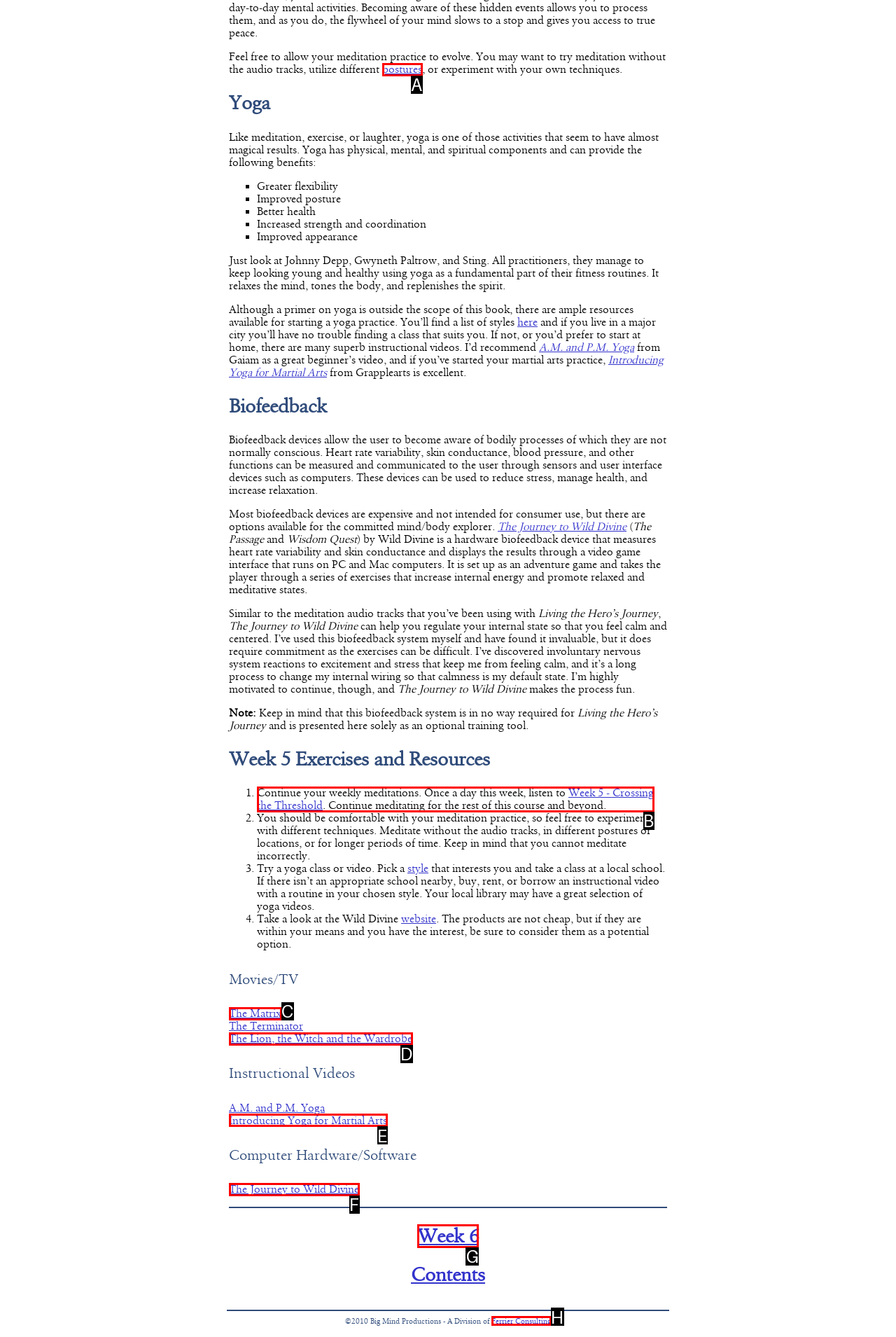Select the proper UI element to click in order to perform the following task: go to 'Week 6'. Indicate your choice with the letter of the appropriate option.

G